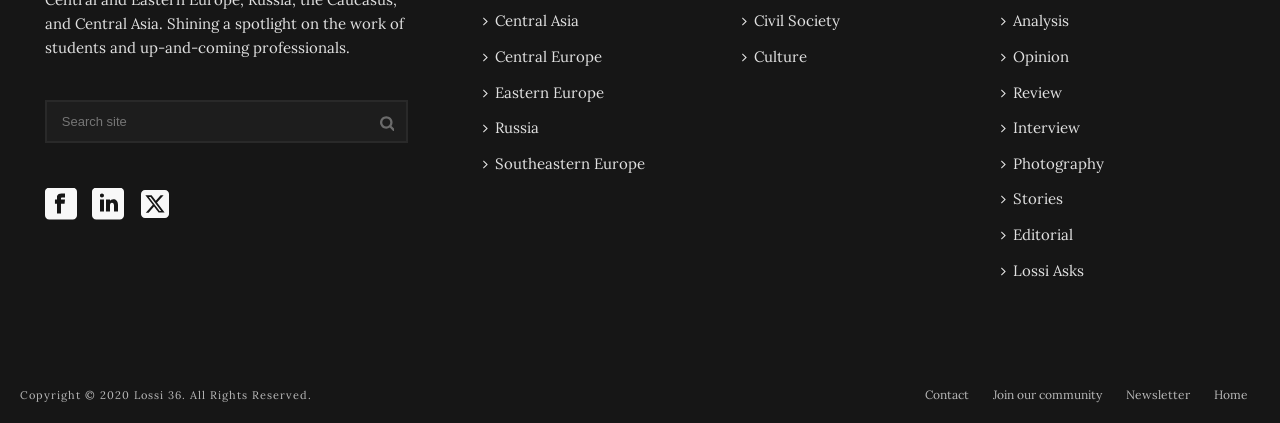Determine the bounding box coordinates of the area to click in order to meet this instruction: "Contact us".

[0.723, 0.915, 0.757, 0.953]